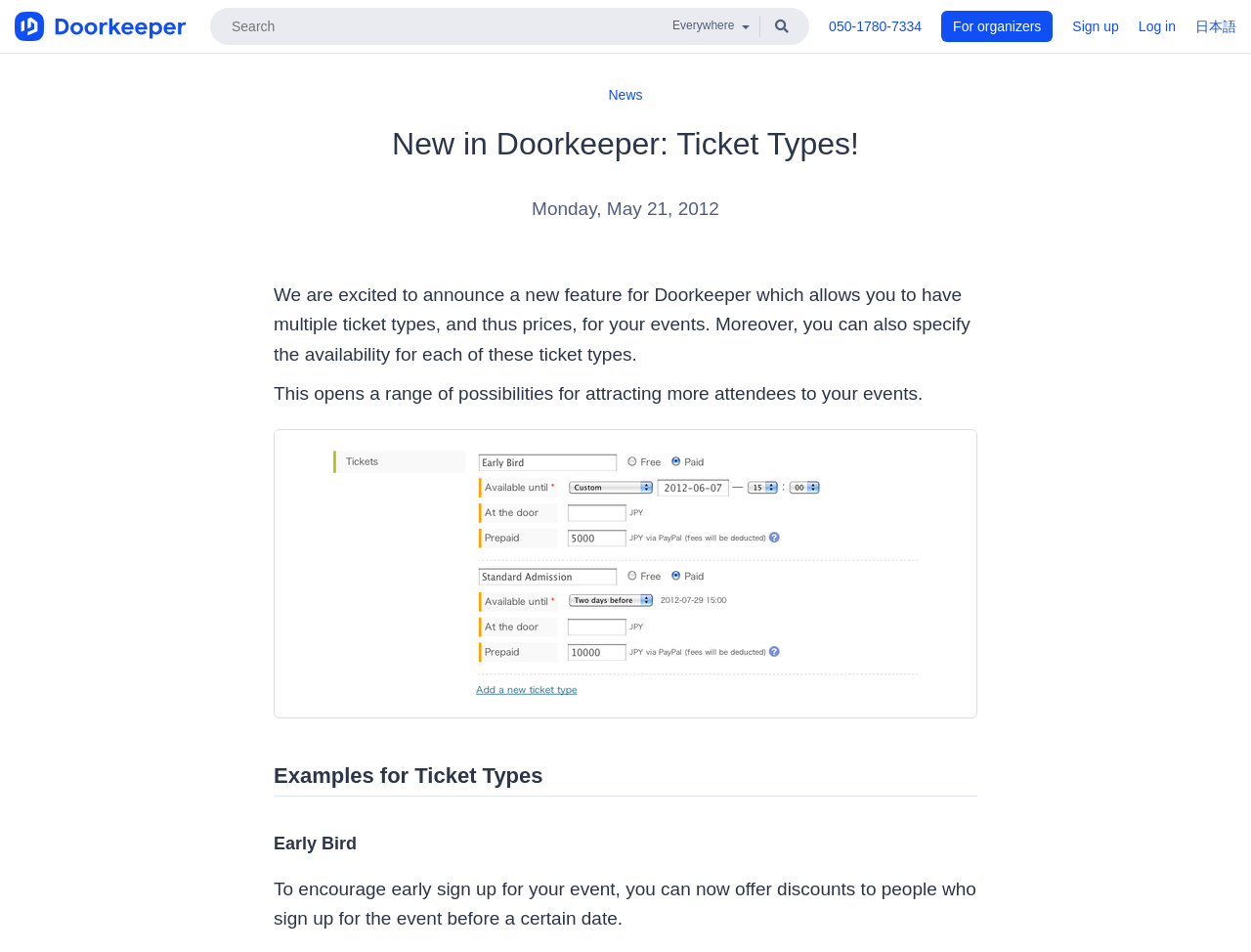Answer this question in one word or a short phrase: What is the purpose of the search bar?

To search